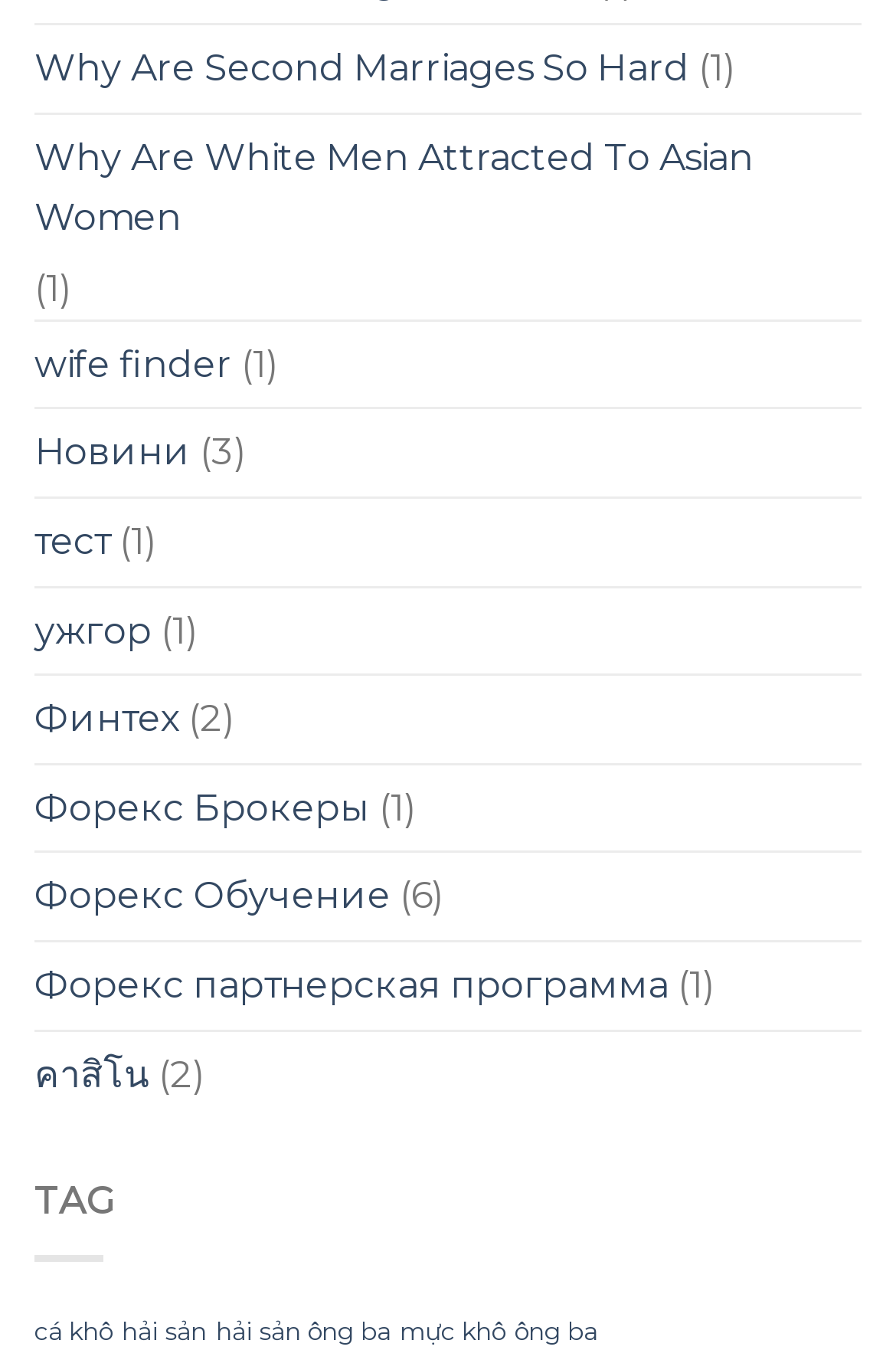Reply to the question with a single word or phrase:
What is the last link on the webpage?

ông ba (1 mục)